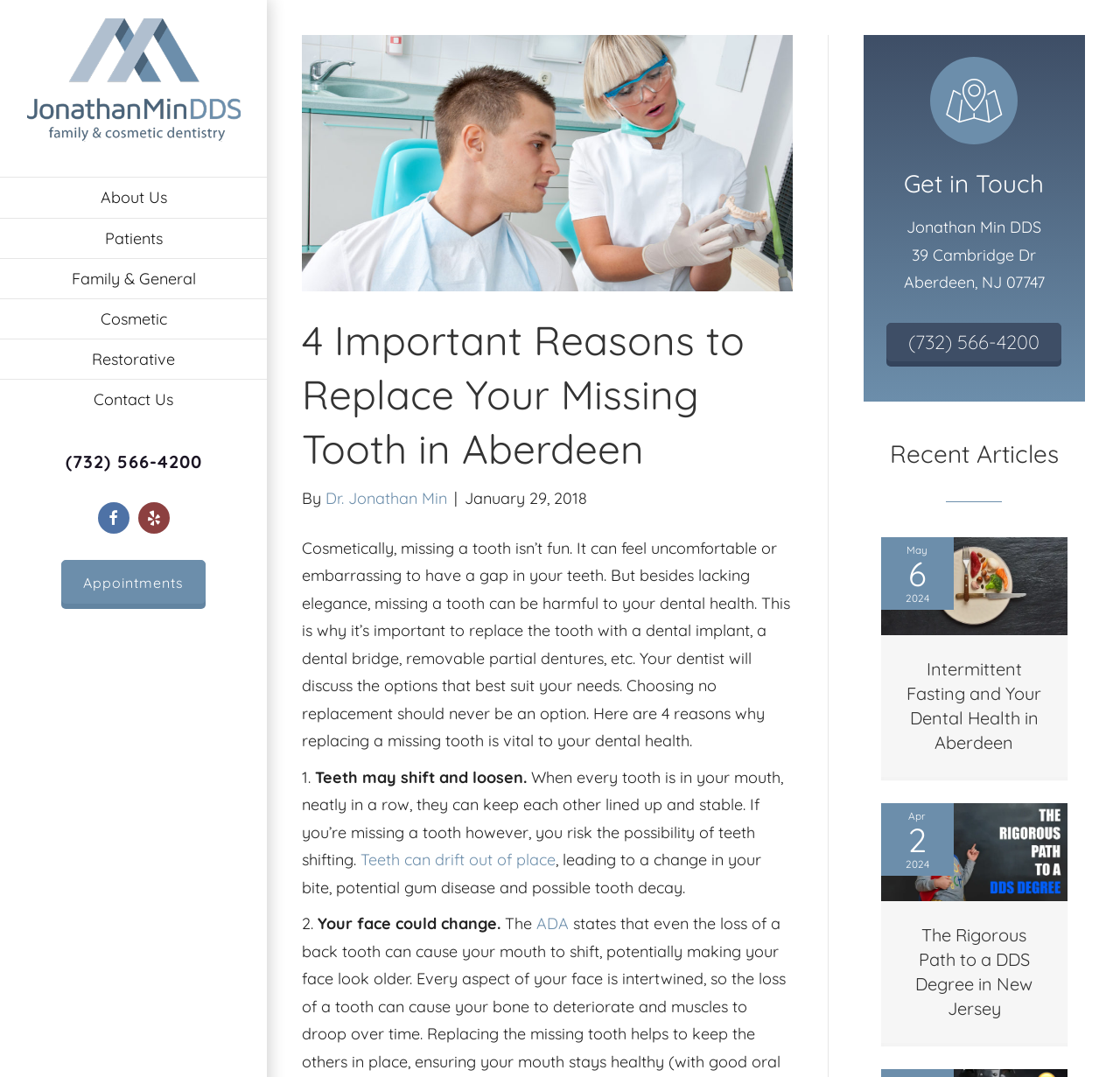Who is the author of the article?
Examine the image and give a concise answer in one word or a short phrase.

Dr. Jonathan Min